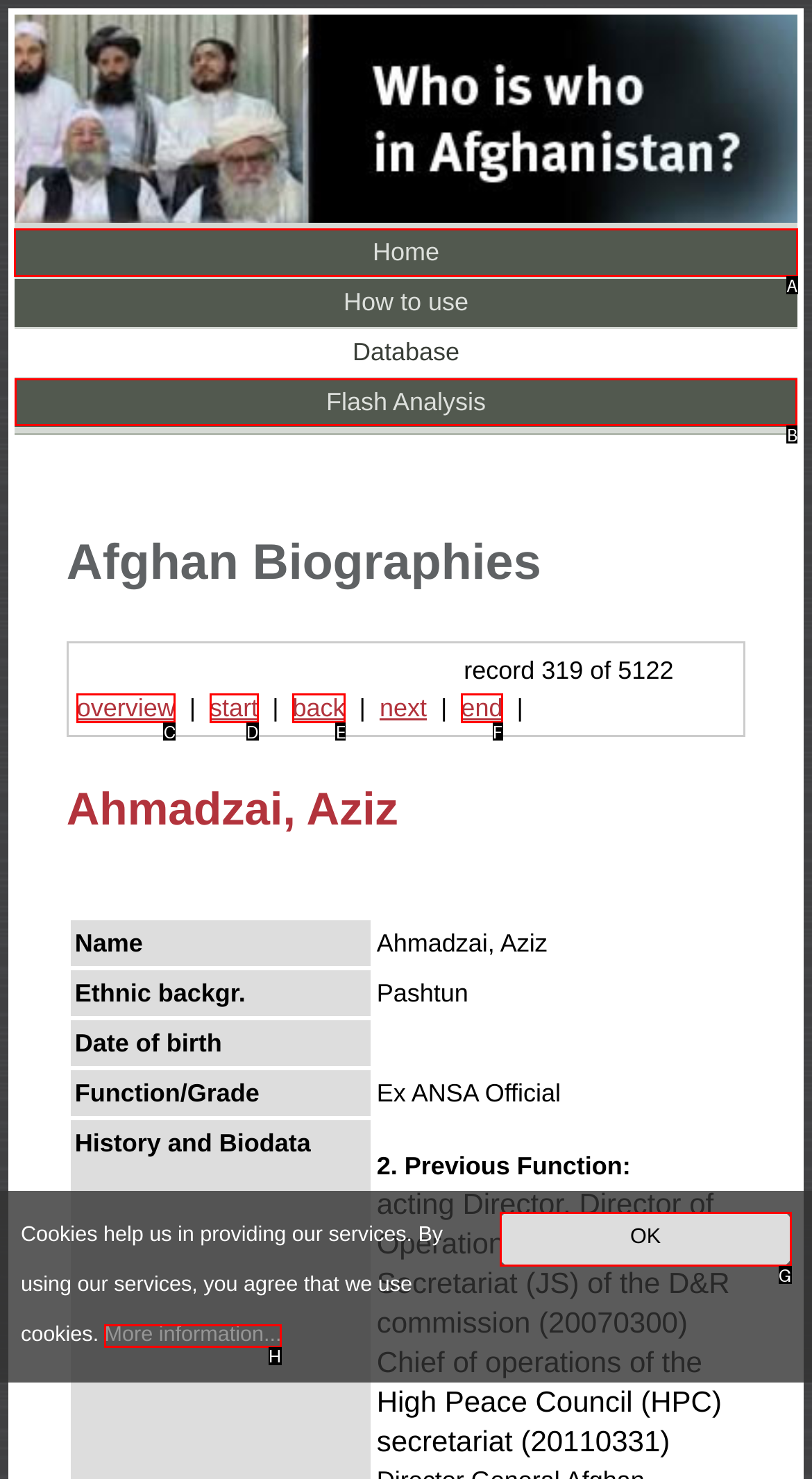Tell me which option I should click to complete the following task: view flash analysis Answer with the option's letter from the given choices directly.

B